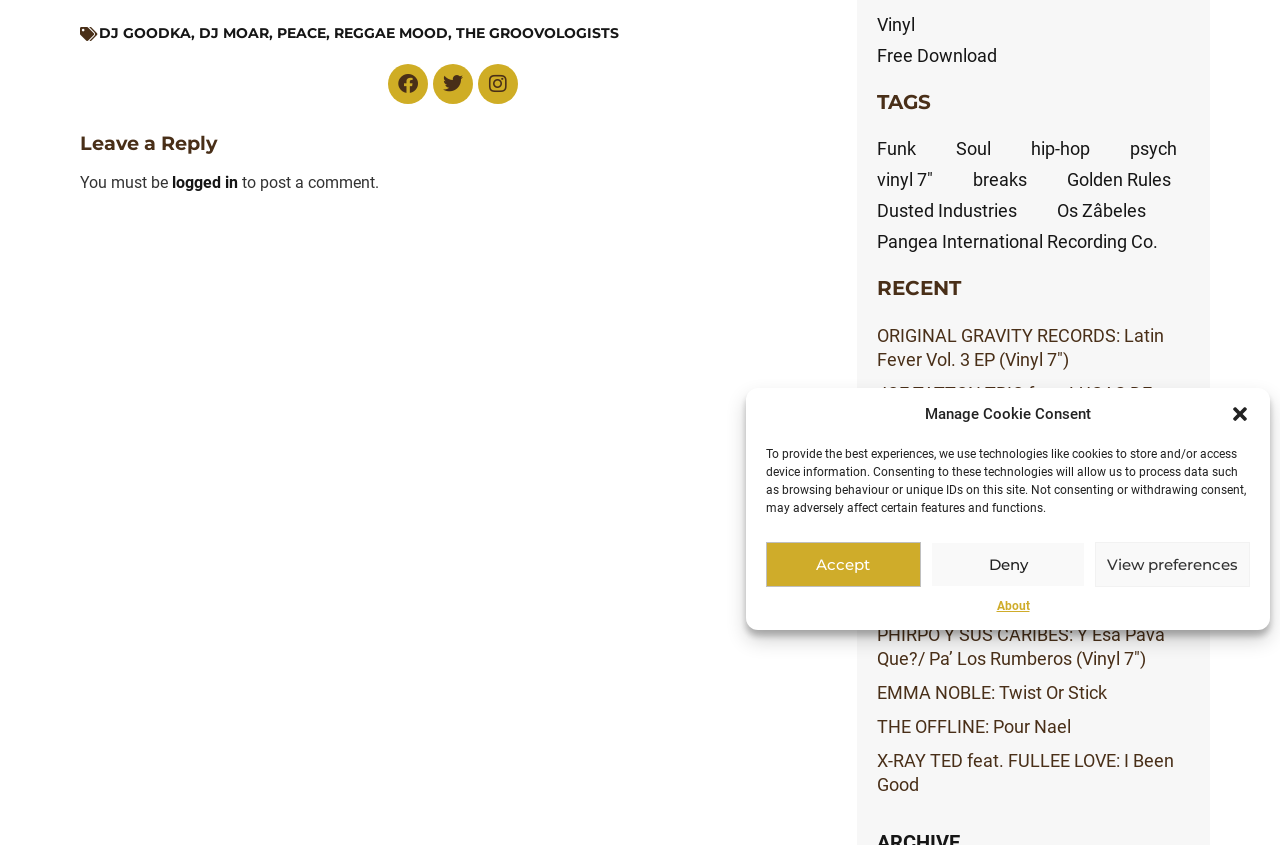Please provide the bounding box coordinates in the format (top-left x, top-left y, bottom-right x, bottom-right y). Remember, all values are floating point numbers between 0 and 1. What is the bounding box coordinate of the region described as: THE OFFLINE: Pour Nael

[0.685, 0.847, 0.836, 0.872]